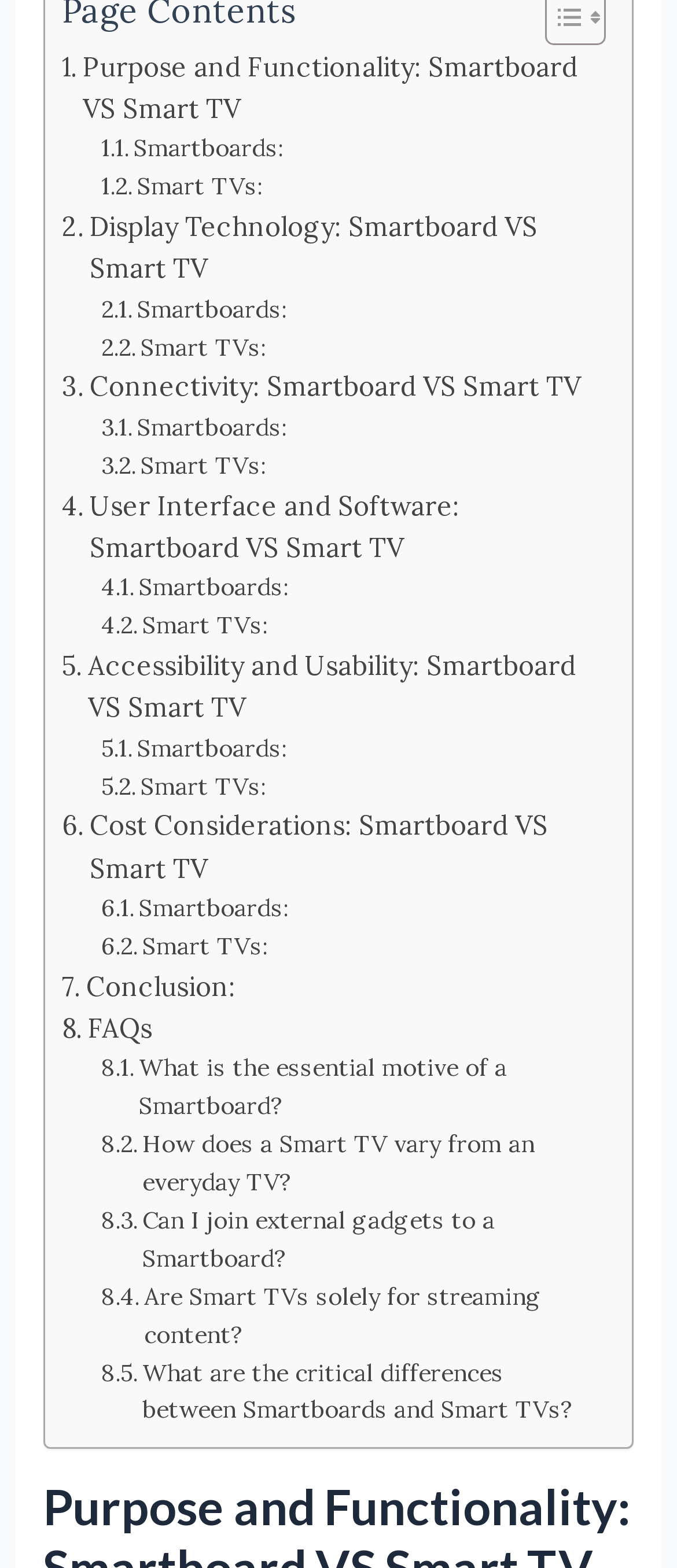Indicate the bounding box coordinates of the clickable region to achieve the following instruction: "Find out the critical differences between Smartboards and Smart TVs."

[0.15, 0.864, 0.883, 0.912]